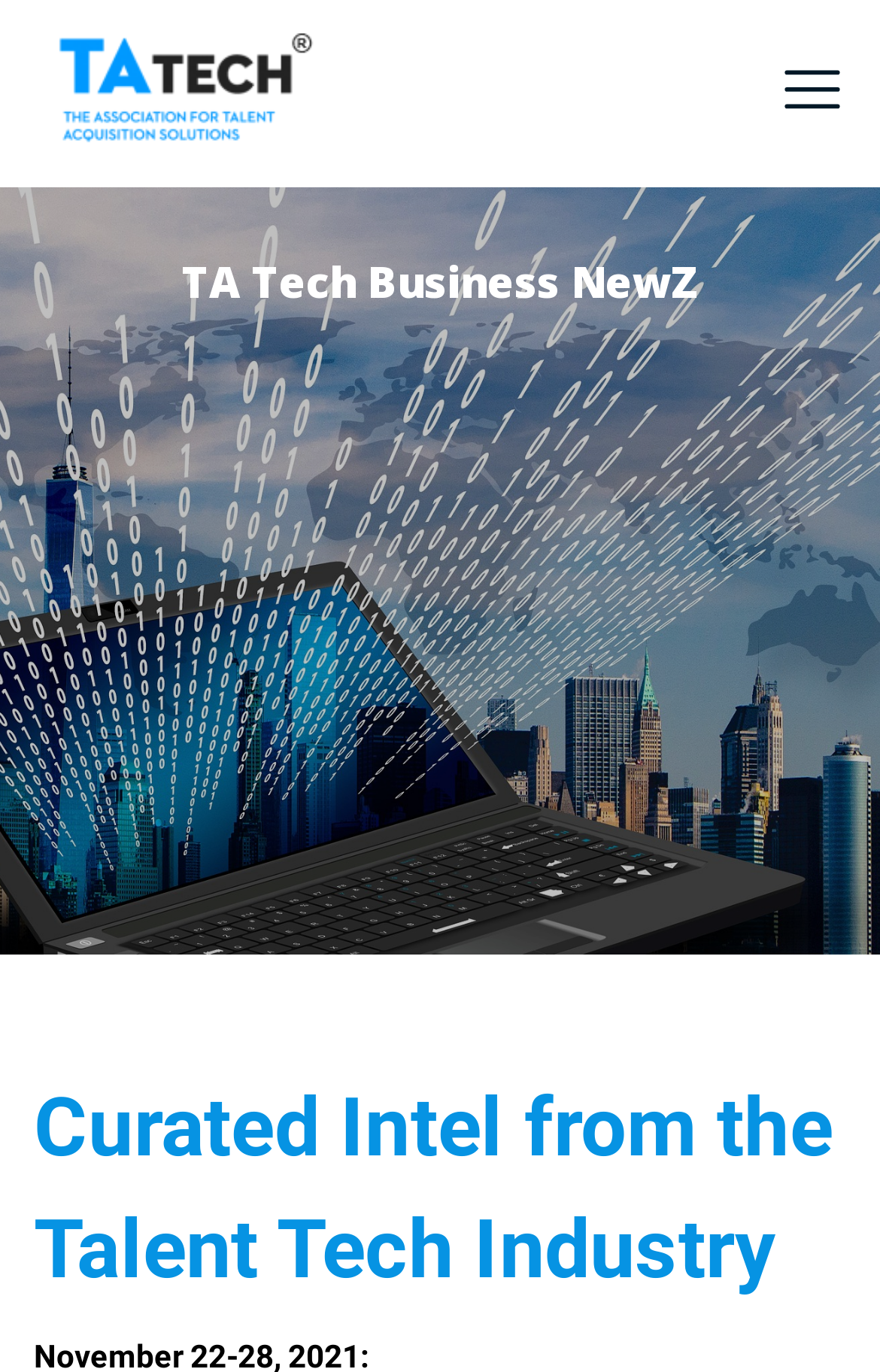Create a detailed narrative describing the layout and content of the webpage.

The webpage is titled "TA Tech Business NewZ" and appears to be a news or blog page focused on the talent tech industry. At the top left of the page, there is a site logo, which is an image. Next to the logo, on the top right, there is a link. Below the logo and link, there is a large image that spans the width of the page, likely a featured or banner image.

The main heading "TA Tech Business NewZ" is centered near the top of the page, above a subheading that reads "Curated Intel from the Talent Tech Industry". This subheading is positioned near the middle of the page, spanning most of the width. There are no other UI elements or text visible on the page besides these components.